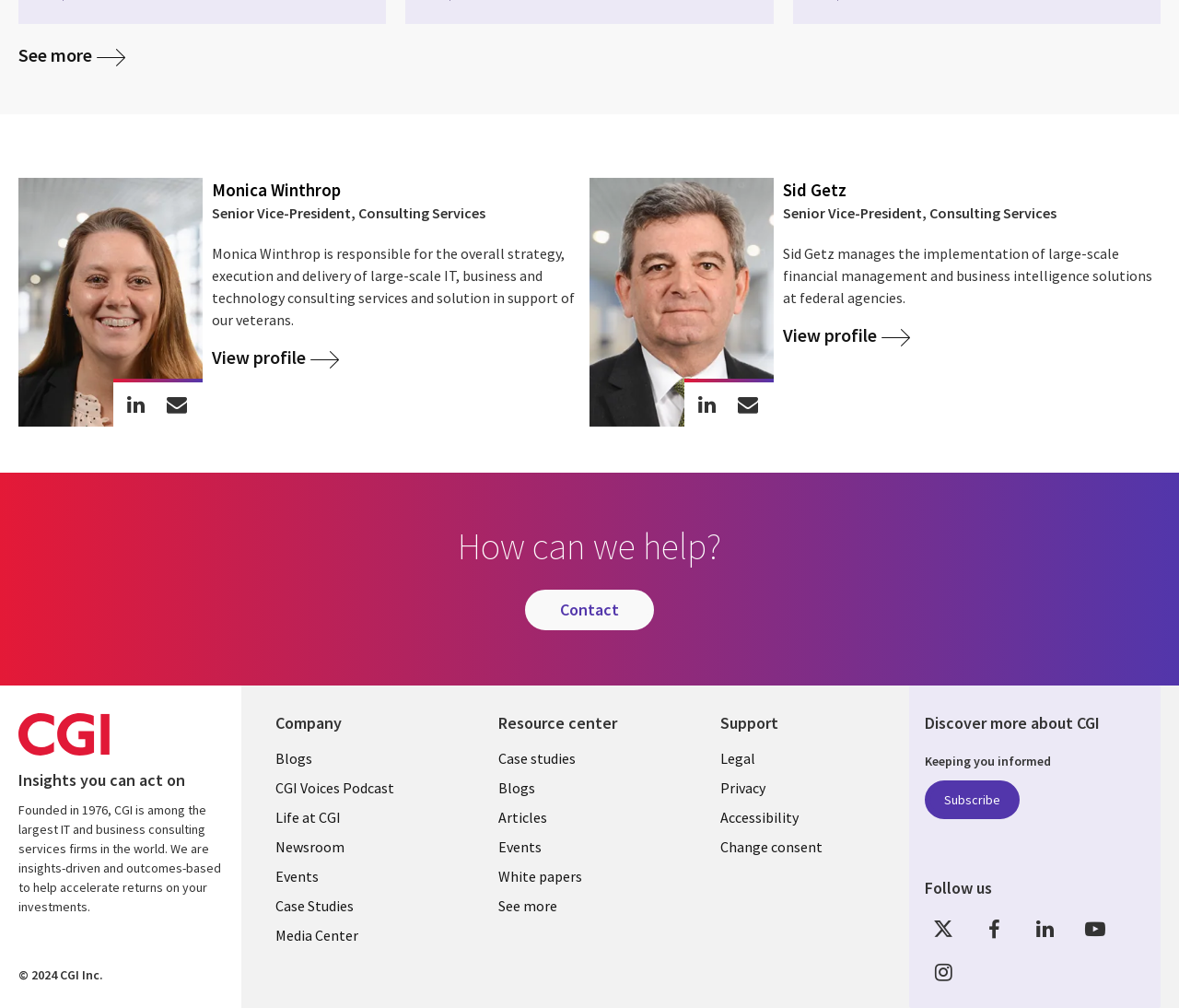Locate the bounding box coordinates of the element that should be clicked to fulfill the instruction: "Follow CGI on Twitter".

[0.785, 0.905, 0.816, 0.937]